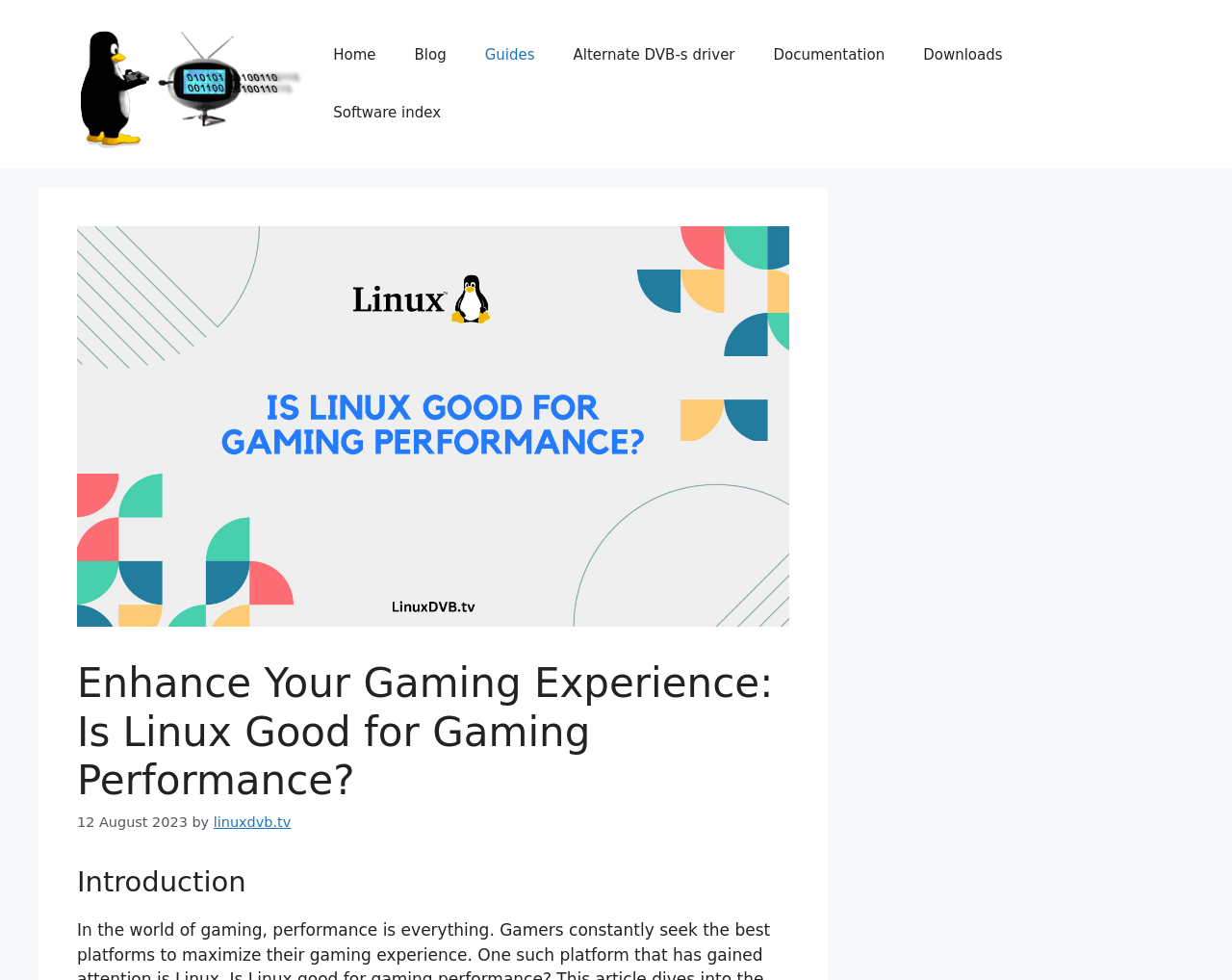Offer a detailed explanation of the webpage layout and contents.

The webpage is focused on exploring the gaming performance of Linux, with the main title "Enhance Your Gaming Experience: Is Linux Good for Gaming Performance?" prominently displayed. At the top of the page, there is a banner that spans the entire width, containing a link to the website "Linuxdvb" accompanied by an image of the same name. Below the banner, a navigation menu is situated, featuring seven links: "Home", "Blog", "Guides", "Alternate DVB-s driver", "Documentation", "Downloads", and "Software index".

The main content area is divided into sections, with a clear hierarchy. The first section is headed by a title "Enhance Your Gaming Experience: Is Linux Good for Gaming Performance?" followed by a timestamp "12 August 2023" and an author credit "by linuxdvb.tv". The next section is titled "Introduction", which likely provides an overview of the topic.

Throughout the page, there are no prominent images aside from the Linuxdvb logo in the top banner. The overall layout is organized, with clear headings and concise text, making it easy to navigate and read.